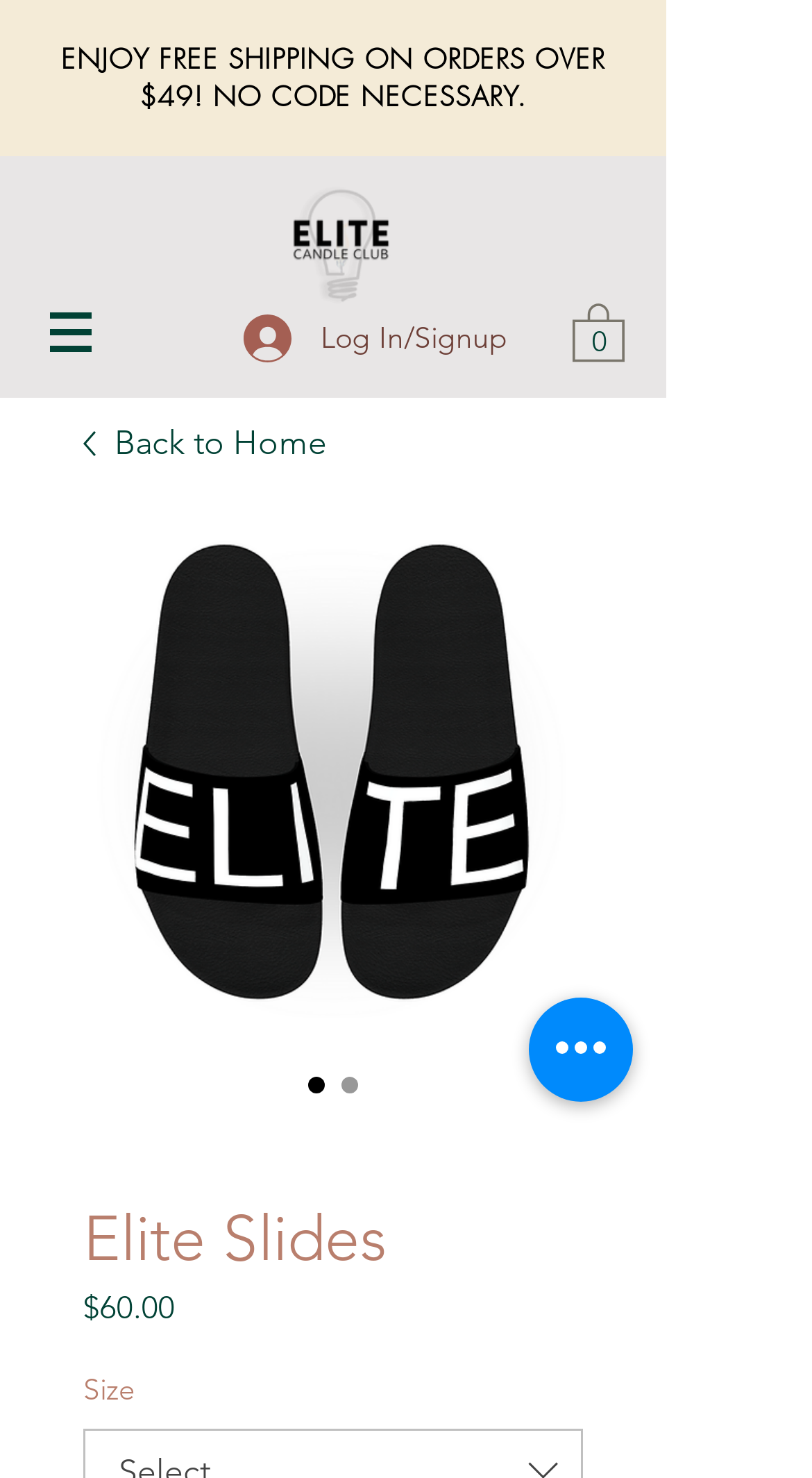What is the name of the product being sold?
Examine the screenshot and reply with a single word or phrase.

Elite Slides